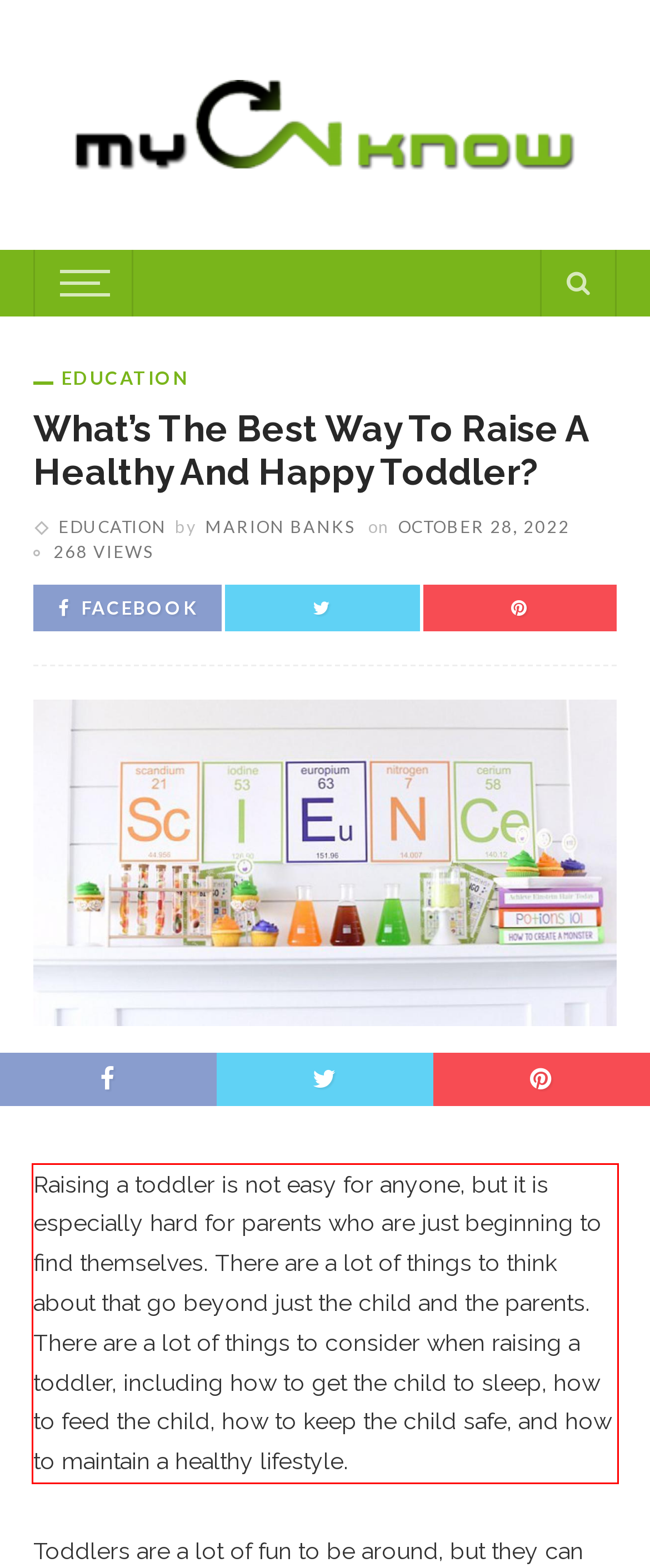Within the screenshot of a webpage, identify the red bounding box and perform OCR to capture the text content it contains.

Raising a toddler is not easy for anyone, but it is especially hard for parents who are just beginning to find themselves. There are a lot of things to think about that go beyond just the child and the parents. There are a lot of things to consider when raising a toddler, including how to get the child to sleep, how to feed the child, how to keep the child safe, and how to maintain a healthy lifestyle.